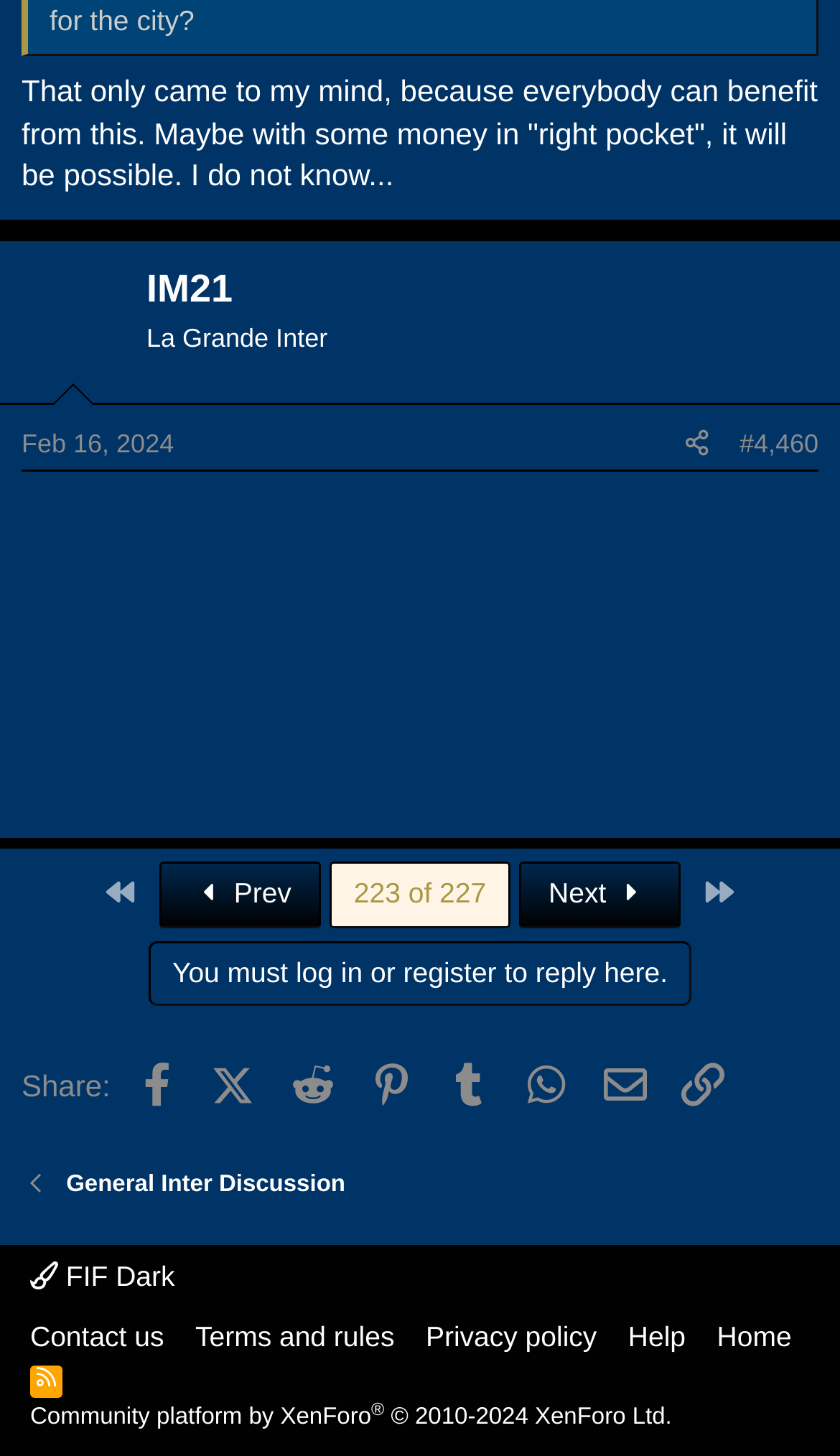What is the name of the discussion forum?
Please answer the question with a detailed and comprehensive explanation.

I found the name of the discussion forum by looking at the link element with the text 'General Inter Discussion', which is located near the bottom of the webpage.